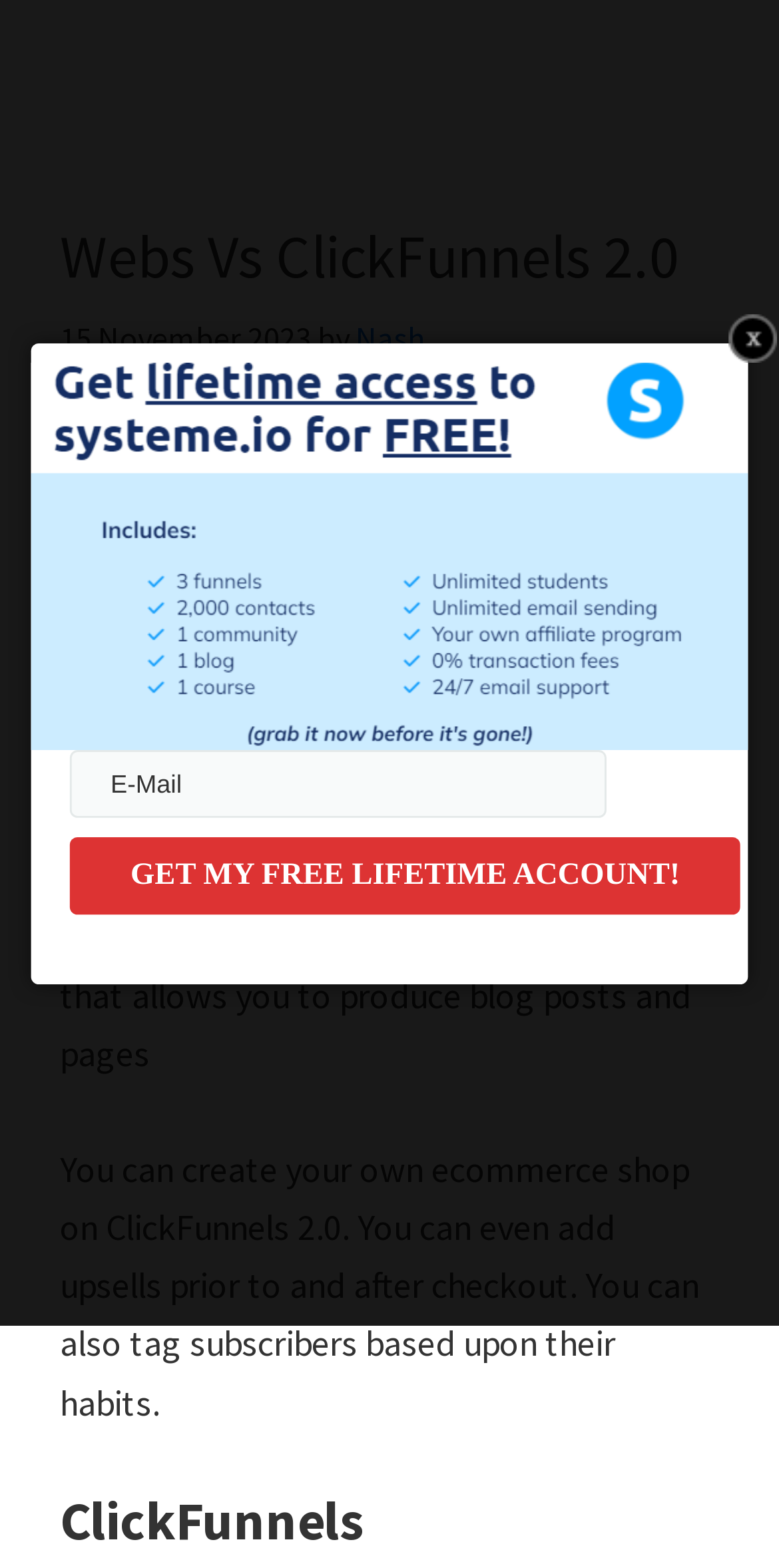Find the main header of the webpage and produce its text content.

Webs Vs ClickFunnels 2.0